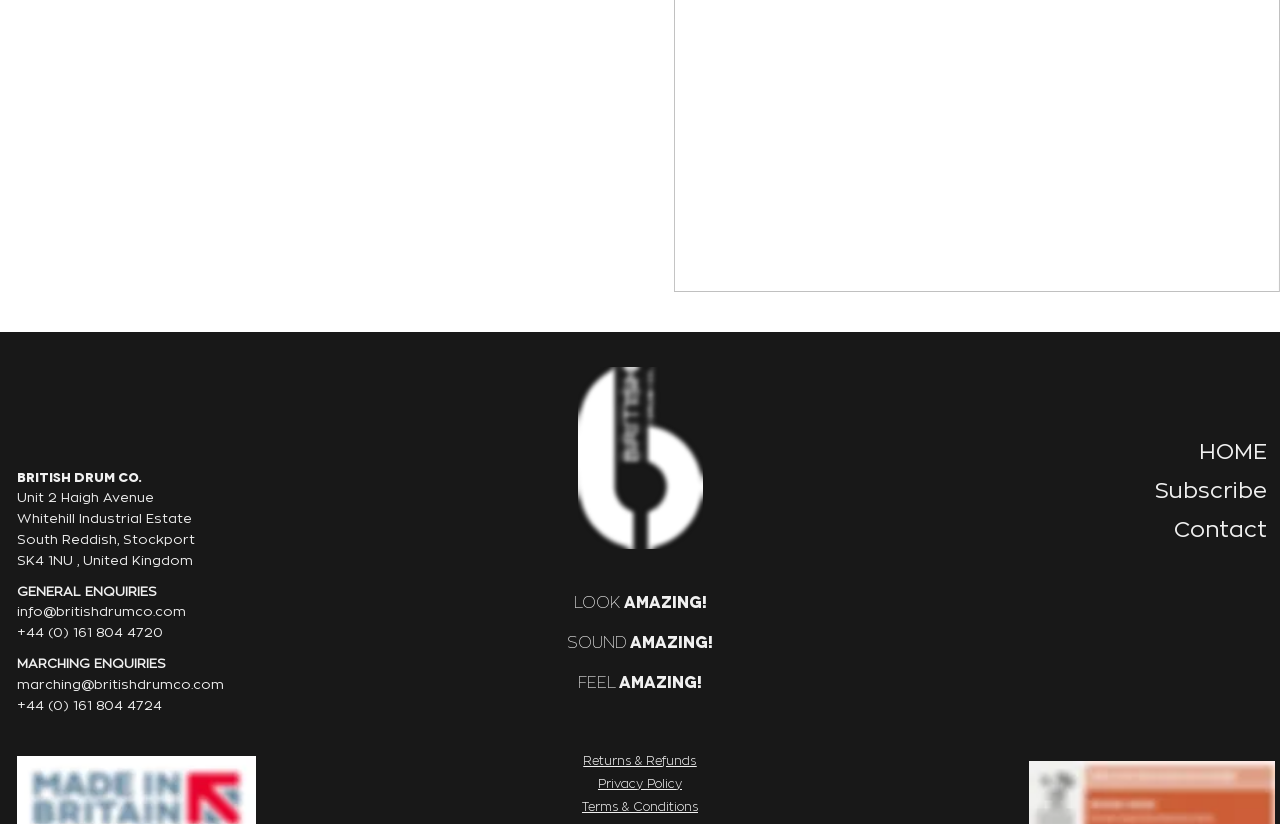Show me the bounding box coordinates of the clickable region to achieve the task as per the instruction: "View Returns & Refunds policy".

[0.456, 0.915, 0.544, 0.931]